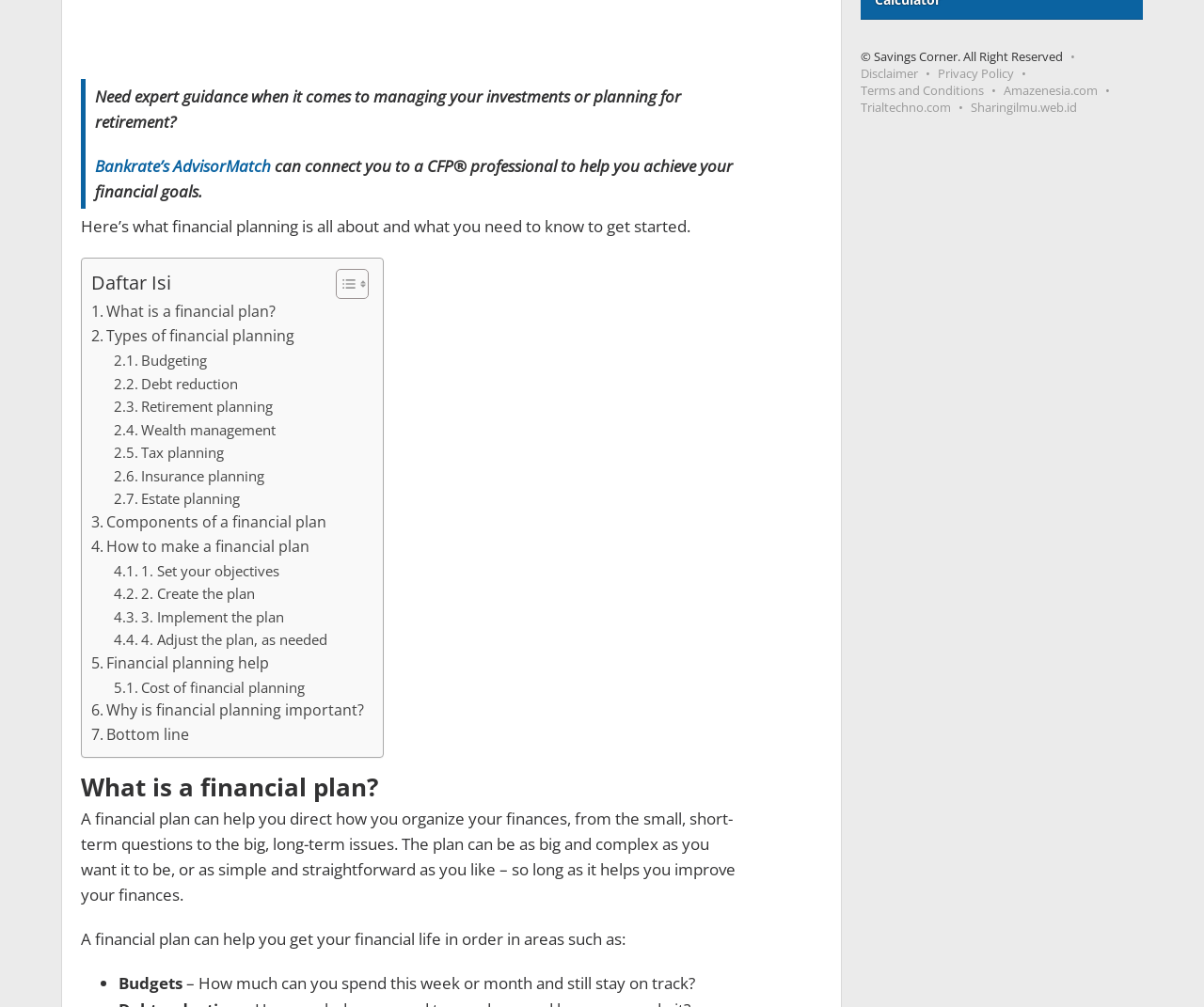Please identify the bounding box coordinates of the clickable area that will fulfill the following instruction: "Toggle Table of Content". The coordinates should be in the format of four float numbers between 0 and 1, i.e., [left, top, right, bottom].

[0.267, 0.267, 0.303, 0.298]